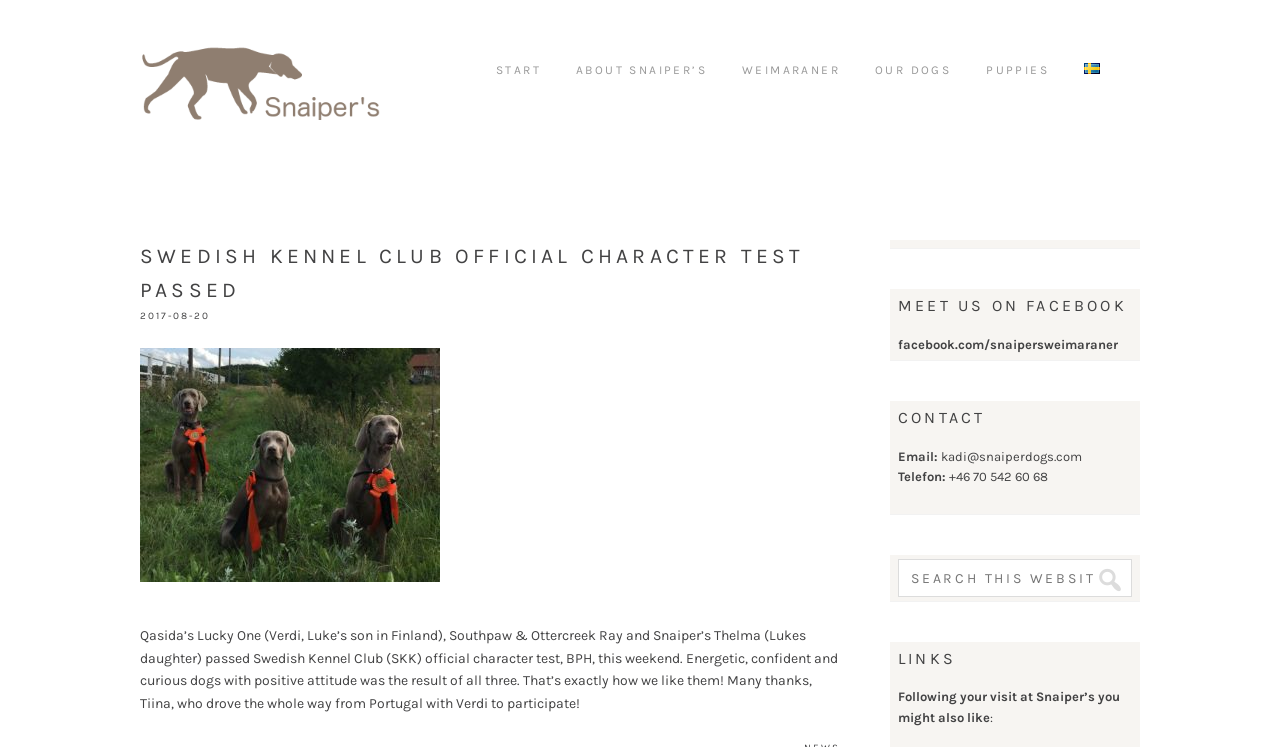Determine the bounding box for the UI element described here: "About Snaiper’s".

[0.45, 0.054, 0.552, 0.134]